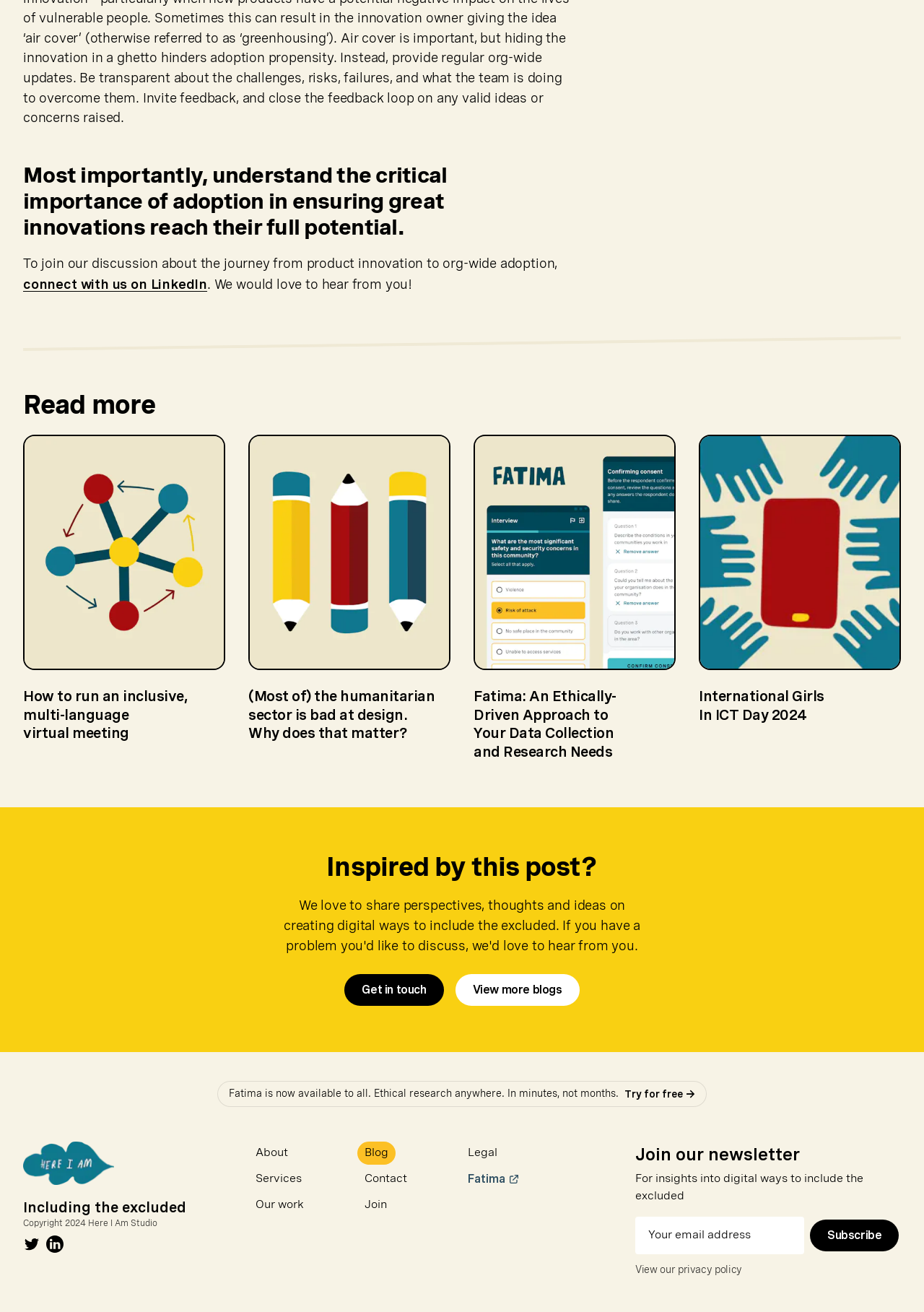Determine the bounding box coordinates for the area that needs to be clicked to fulfill this task: "Make a big pot of chili". The coordinates must be given as four float numbers between 0 and 1, i.e., [left, top, right, bottom].

None